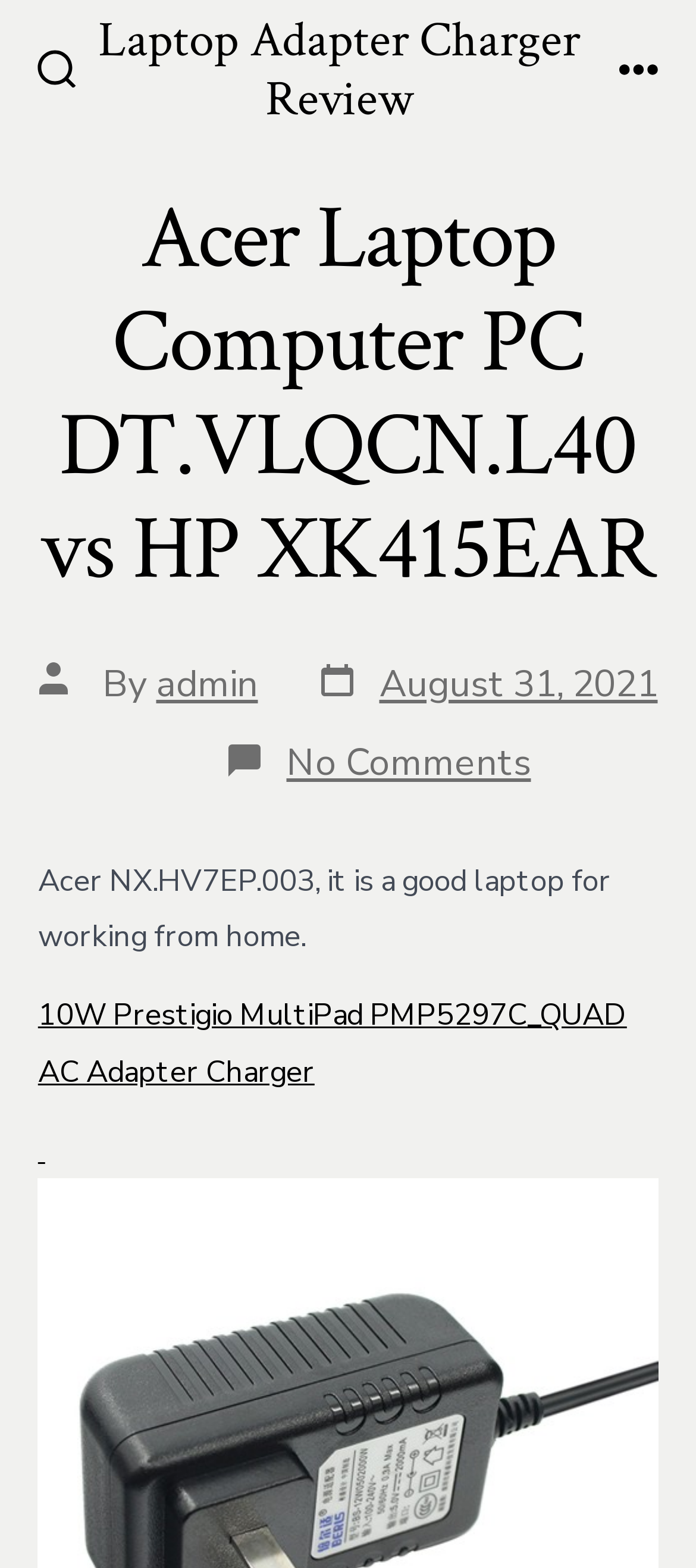When was the post published?
Analyze the screenshot and provide a detailed answer to the question.

I found a link on the webpage that says 'Post date August 31, 2021'. This link suggests that the post was published on August 31, 2021.